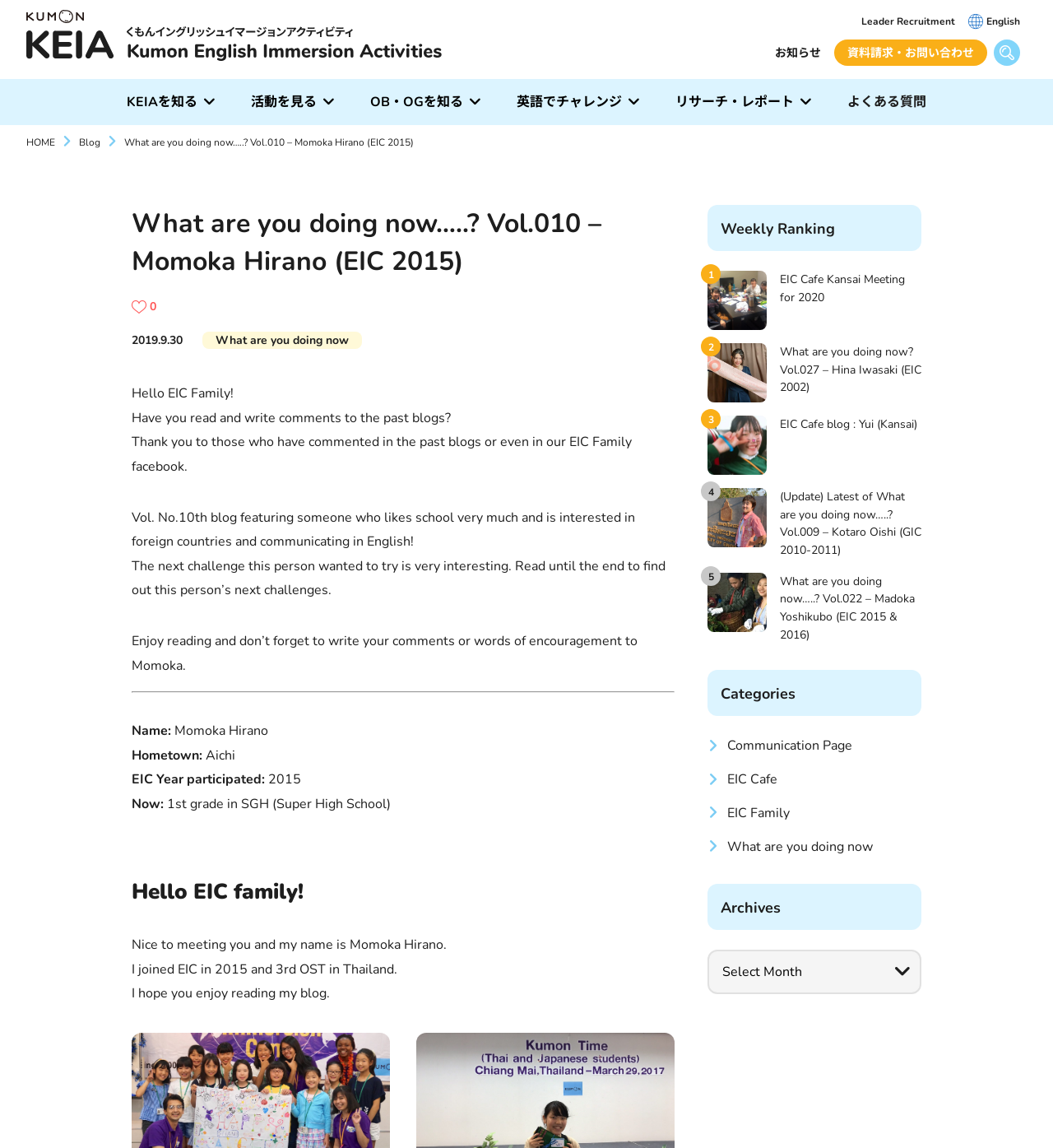Locate the bounding box coordinates of the clickable part needed for the task: "Click the KEIAを知る button".

[0.103, 0.075, 0.221, 0.103]